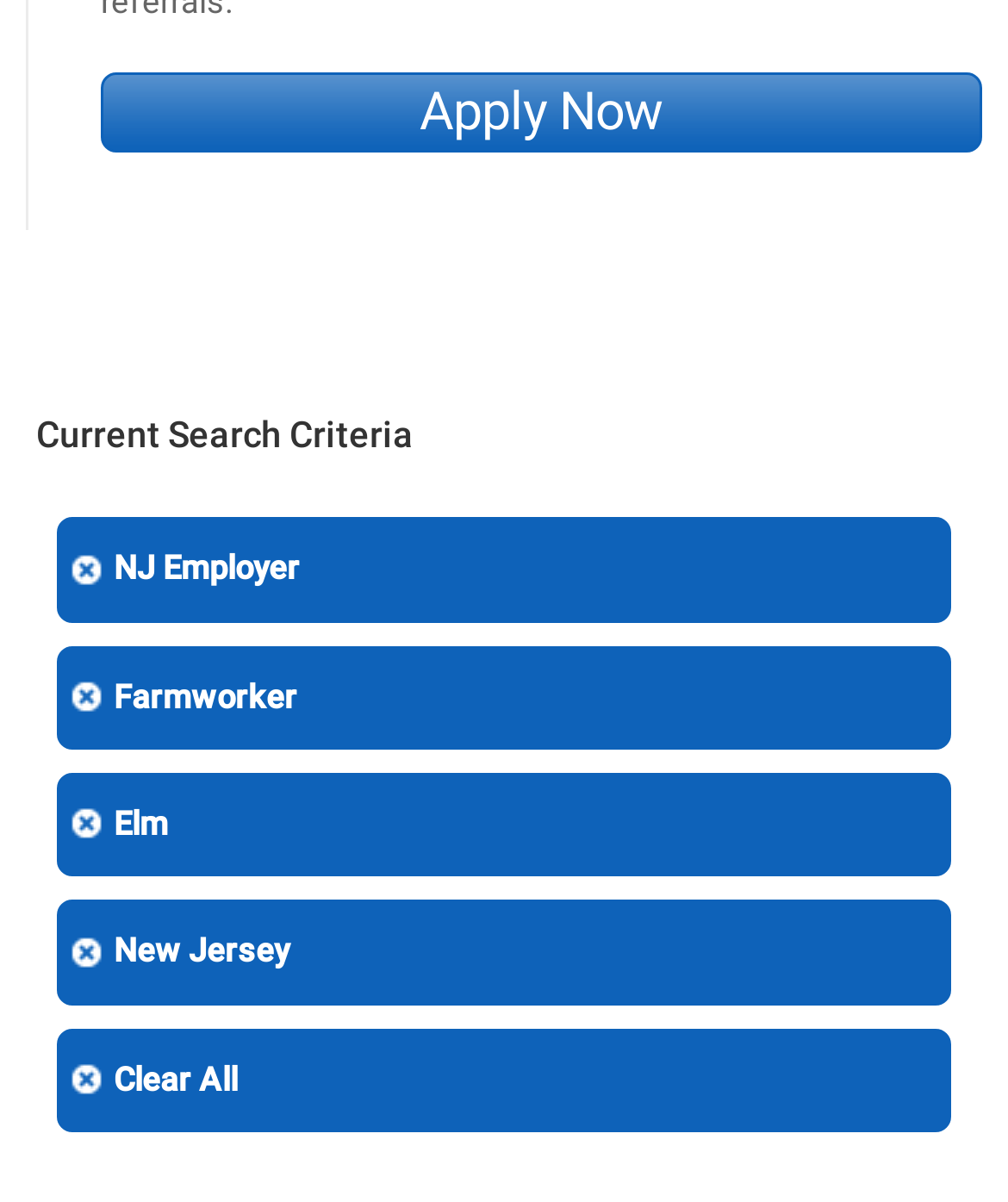Analyze the image and give a detailed response to the question:
What is the first search criterion?

Based on the webpage, there is a section labeled 'Current Search Criteria' which lists several links. The first link in this section is 'NJ Employer', indicating that it is the first search criterion.